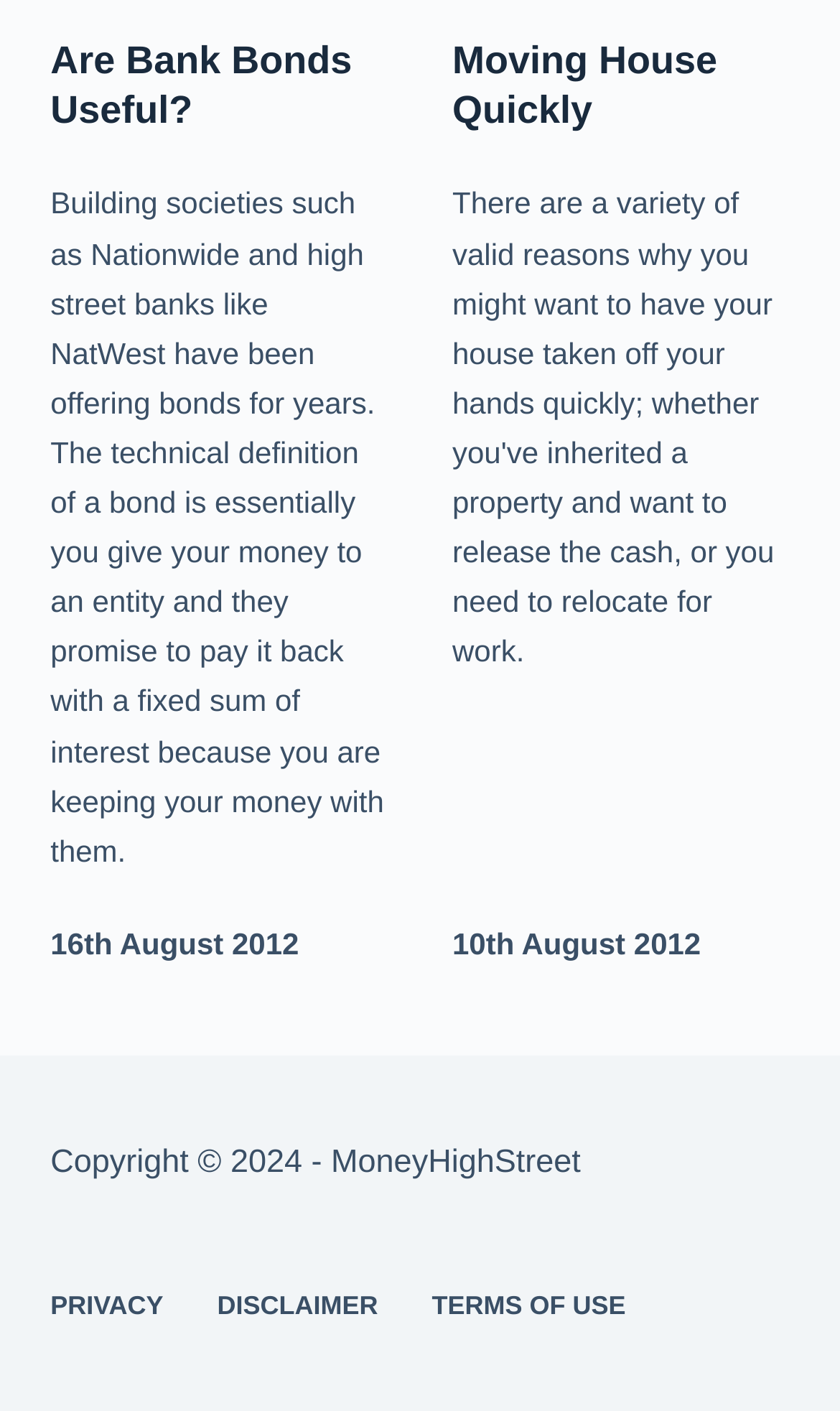Given the element description, predict the bounding box coordinates in the format (top-left x, top-left y, bottom-right x, bottom-right y). Make sure all values are between 0 and 1. Here is the element description: Disclaimer

[0.227, 0.915, 0.482, 0.939]